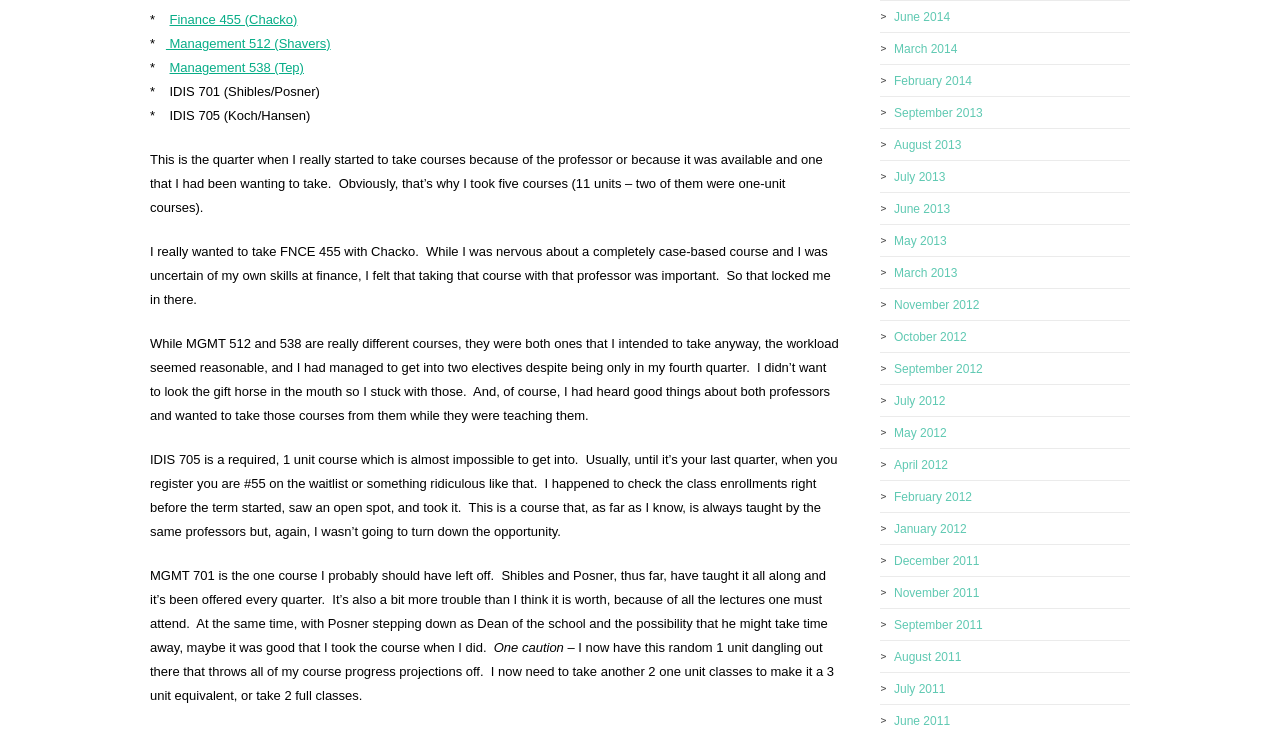What is the unit value of IDIS 705?
Please give a detailed and elaborate answer to the question.

The author mentioned that IDIS 705 is a required, 1-unit course, which is evident from the text 'IDIS 705 is a required, 1 unit course which is almost impossible to get into.'.